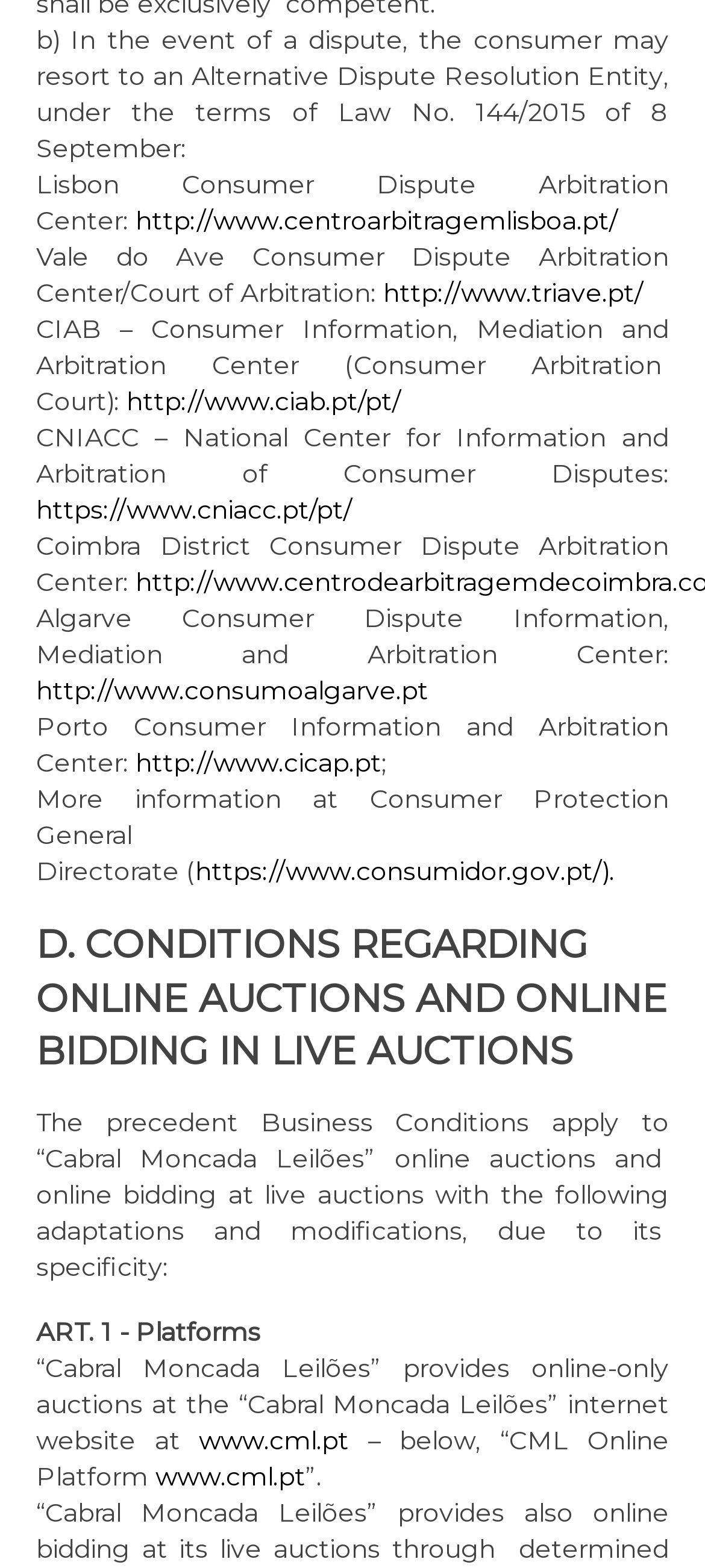What is the purpose of the Alternative Dispute Resolution Entity? Examine the screenshot and reply using just one word or a brief phrase.

Resolve consumer disputes